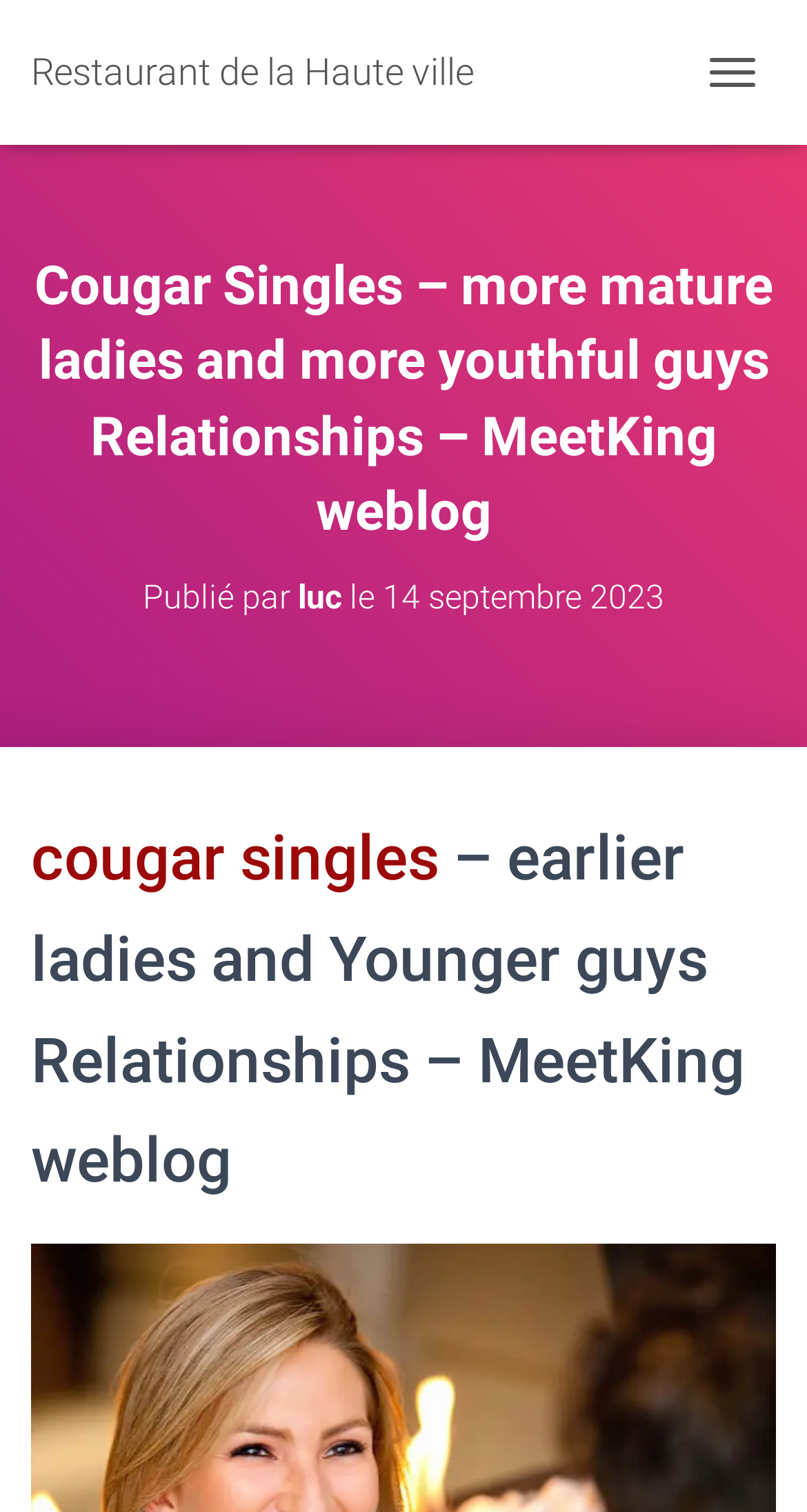Please reply with a single word or brief phrase to the question: 
What is the date of the latest article?

14 septembre 2023